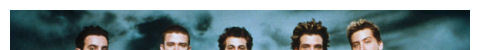What is the mood of the backdrop in the image?
Please use the image to provide an in-depth answer to the question.

They are captured against a moody backdrop, giving a sense of drama and energy.